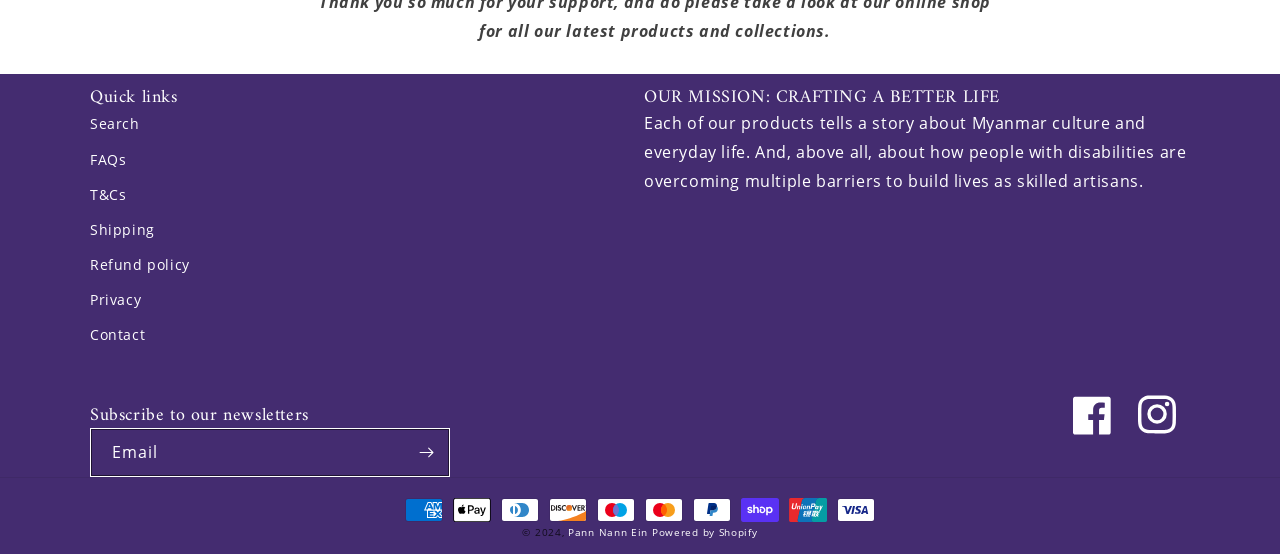Give the bounding box coordinates for this UI element: "Pann Nann Ein". The coordinates should be four float numbers between 0 and 1, arranged as [left, top, right, bottom].

[0.444, 0.947, 0.506, 0.972]